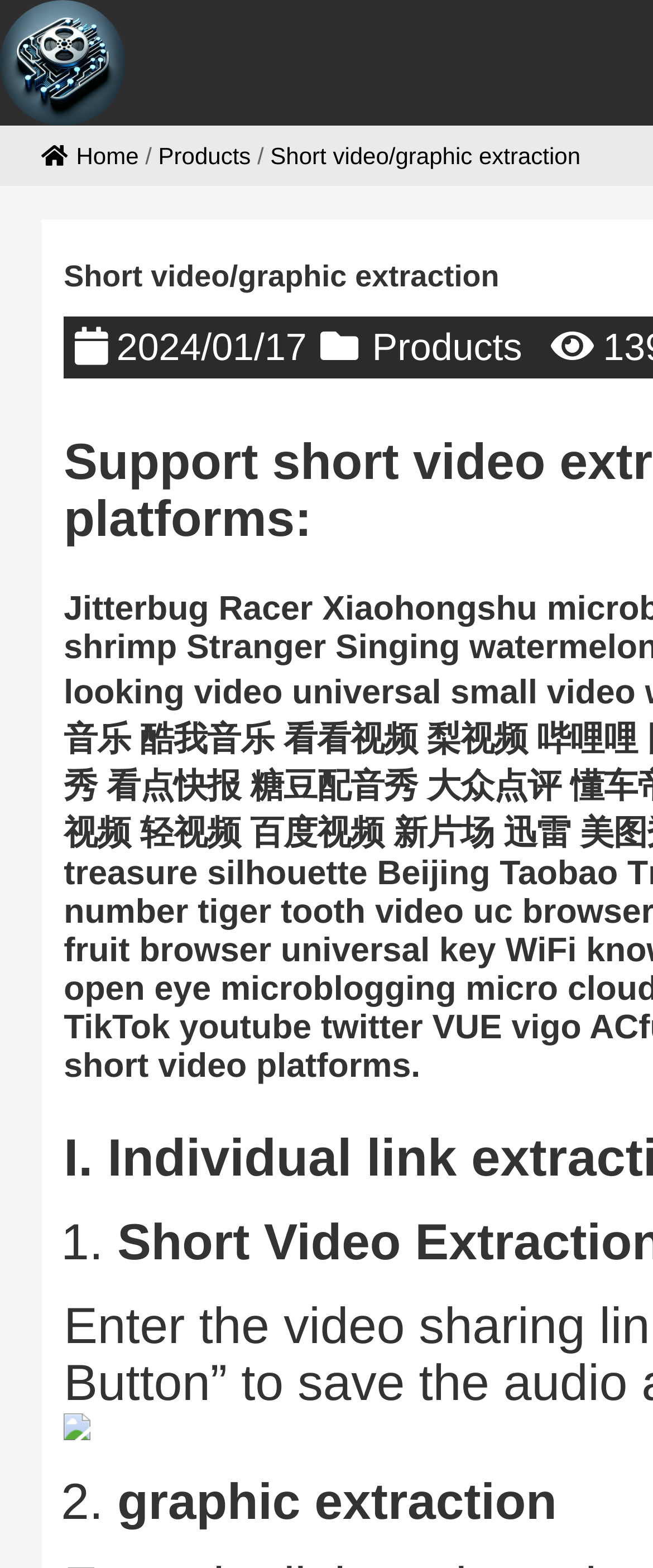Respond to the question with just a single word or phrase: 
What is the category of the products?

Short video/graphic extraction